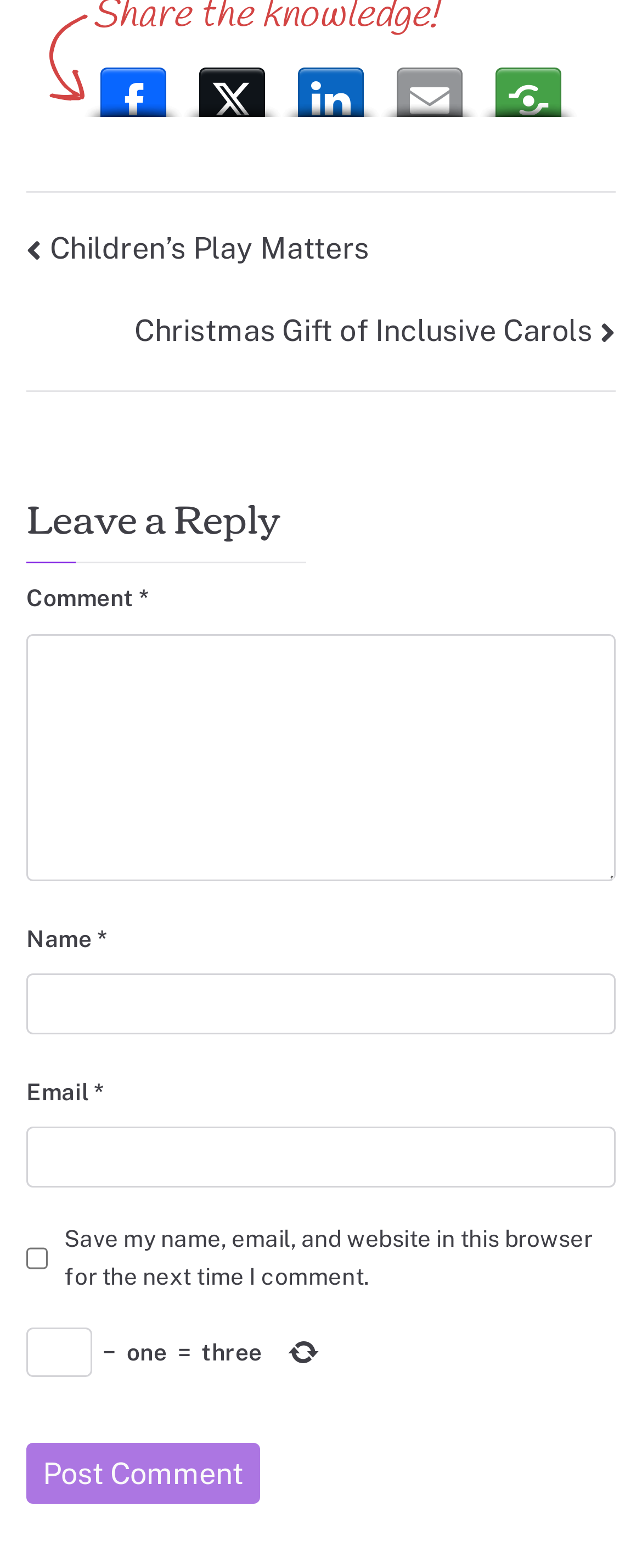Respond with a single word or phrase to the following question:
What is the navigation section for?

Posts